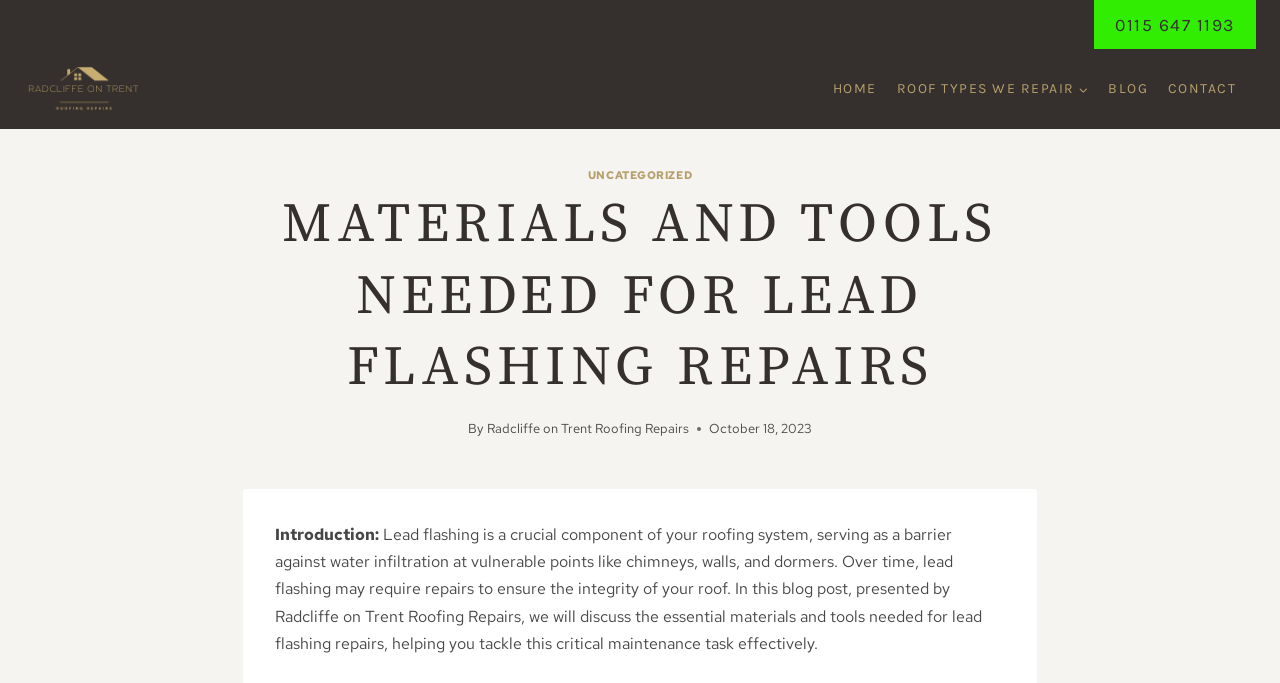What is the name of the company that wrote the blog post?
Based on the image, answer the question with as much detail as possible.

I found the company name by looking at the link element with the text 'Radcliffe on Trent Roofing Repairs' which is located below the heading 'MATERIALS AND TOOLS NEEDED FOR LEAD FLASHING REPAIRS'.